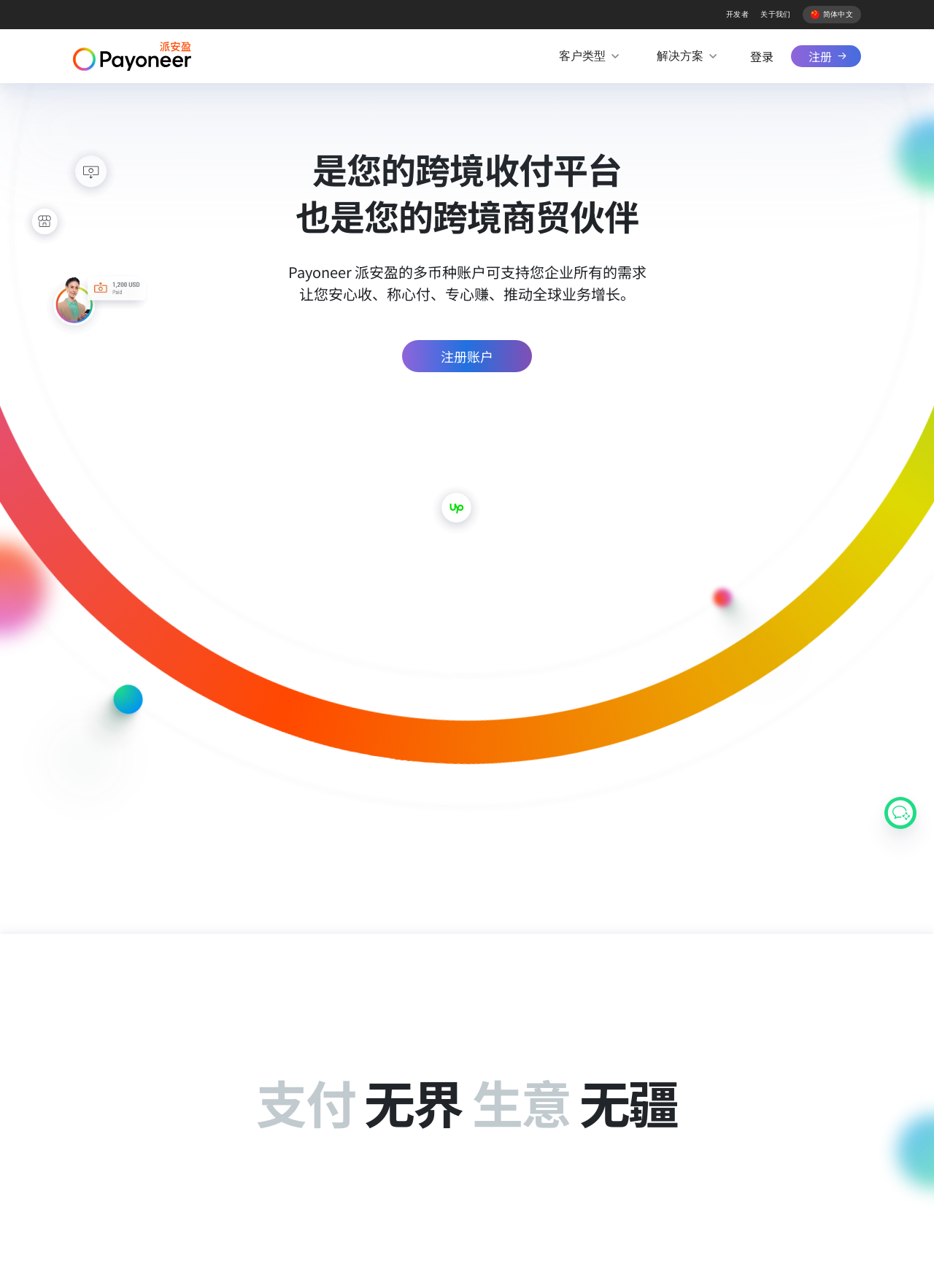Using the image as a reference, answer the following question in as much detail as possible:
What can users do on the platform?

The presence of '注册' and '登录' buttons, as well as the description of the platform's payment capabilities, suggests that users can register, login, and make payments on the platform.